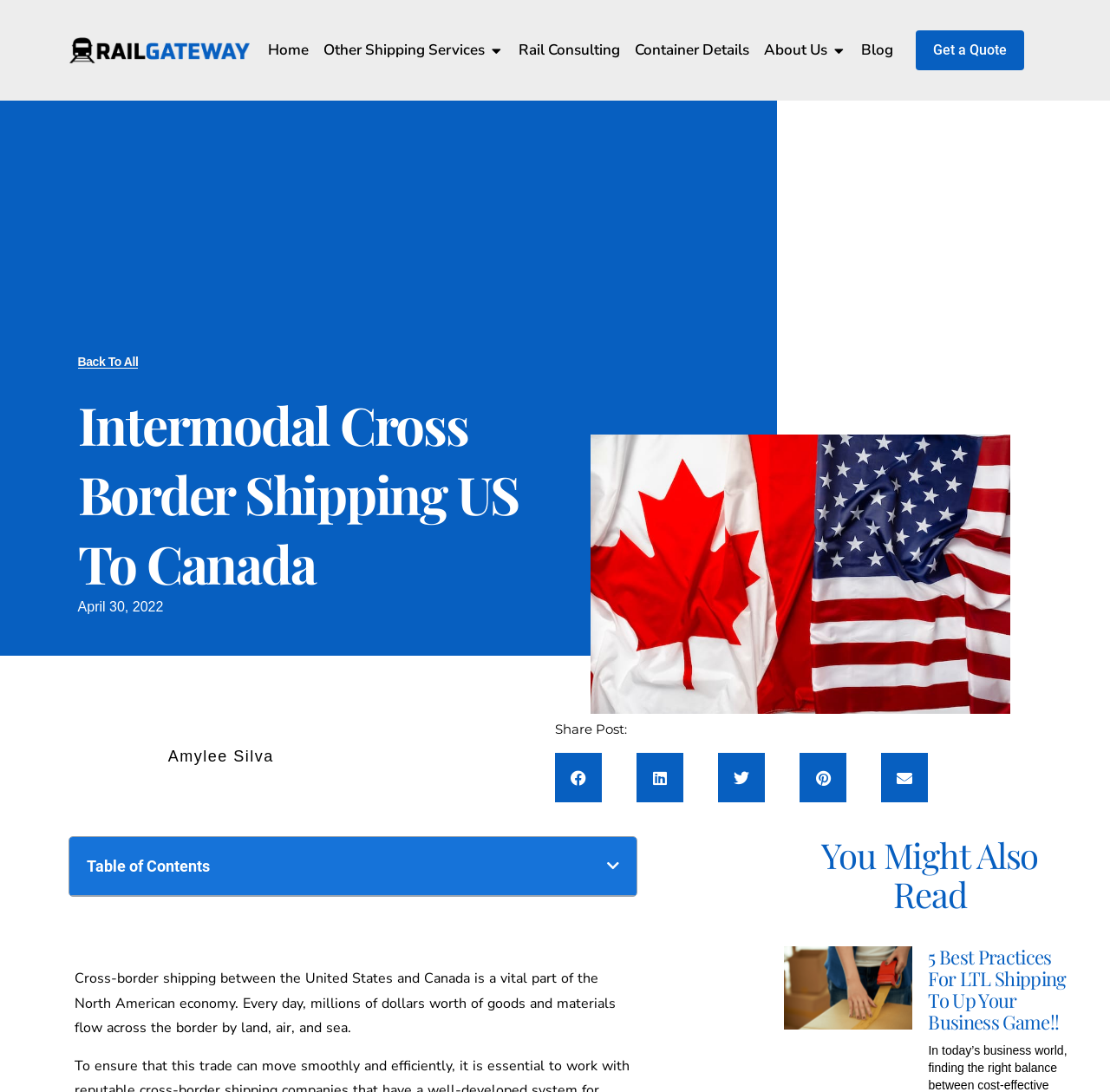Generate a thorough caption detailing the webpage content.

The webpage is about intermodal cross-border shipping between the US and Canada, specifically highlighting Rail Gateway's reliable transportation services. At the top left corner, there is a RailGateway logo, accompanied by a navigation menu that contains links to various pages, including Home, Other Shipping Services, Rail Consulting, Container Details, About Us, and Blog. 

On the top right corner, there is a "Get a Quote" link. Below the navigation menu, there is a heading that reads "Intermodal Cross Border Shipping US To Canada". Next to the heading, there is a time element displaying the date "April 30, 2022". 

On the left side of the page, there is an image of Canada and US flags folded next to each other, followed by a picture of Amylee Silva. Below these images, there are social media sharing buttons, including Facebook, LinkedIn, Twitter, Pinterest, and Email. 

The main content of the page starts with a paragraph discussing the importance of cross-border shipping between the US and Canada. Below this paragraph, there is a "Table of Contents" section with a button to open it. 

The page also features a section titled "You Might Also Read", which includes an image related to LTL shipping, a heading that reads "5 Best Practices For LTL Shipping To Up Your Business Game!!", and a link to the corresponding article. The page ends with a paragraph discussing the importance of finding a balance between cost-effective and efficient shipping practices.